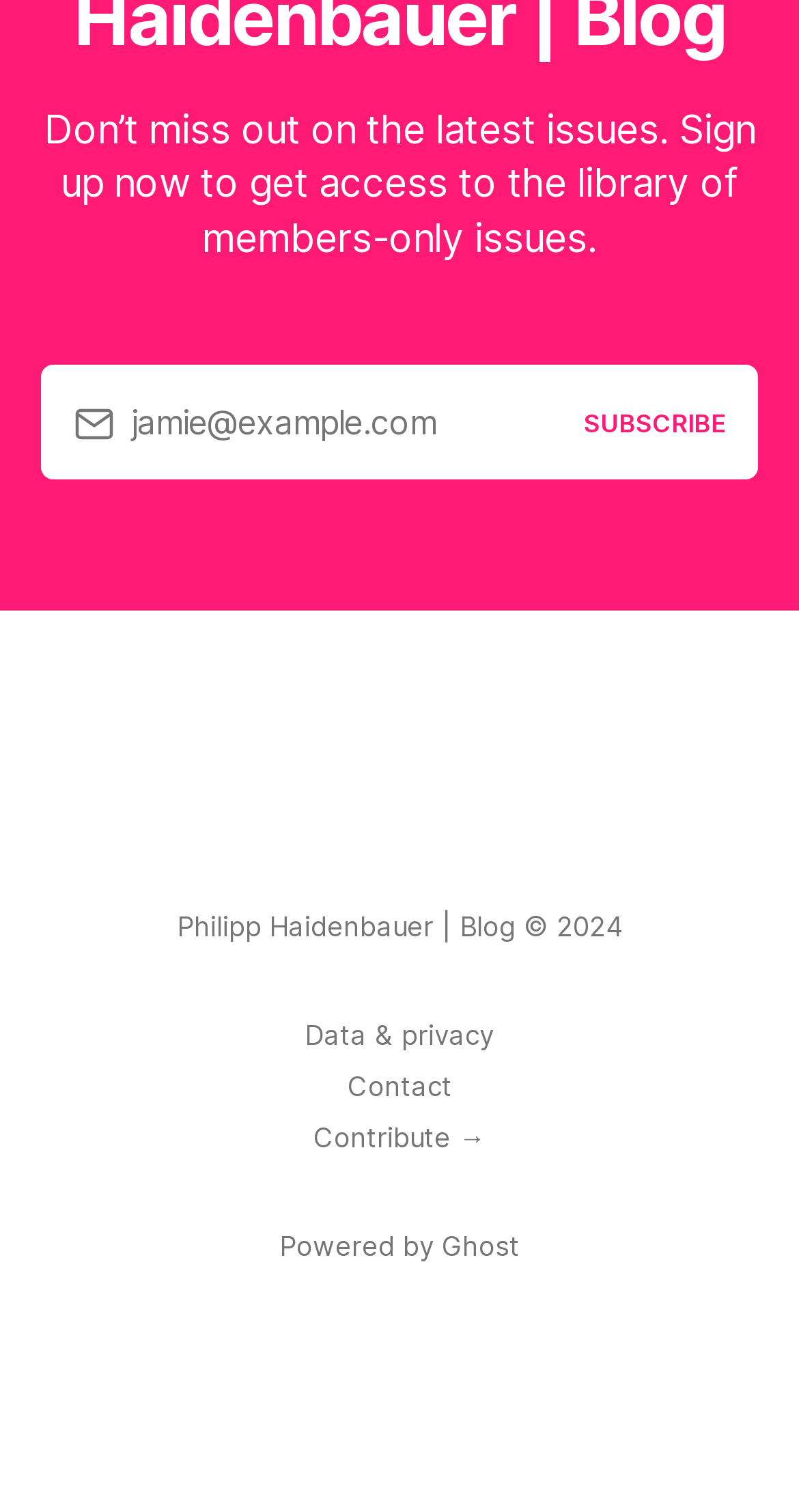What is the email address associated with the blog?
Refer to the screenshot and deliver a thorough answer to the question presented.

The email address 'jamie@example.com' is located next to the 'SUBSCRIBE' button, suggesting that it is the email address associated with the blog or its owner.